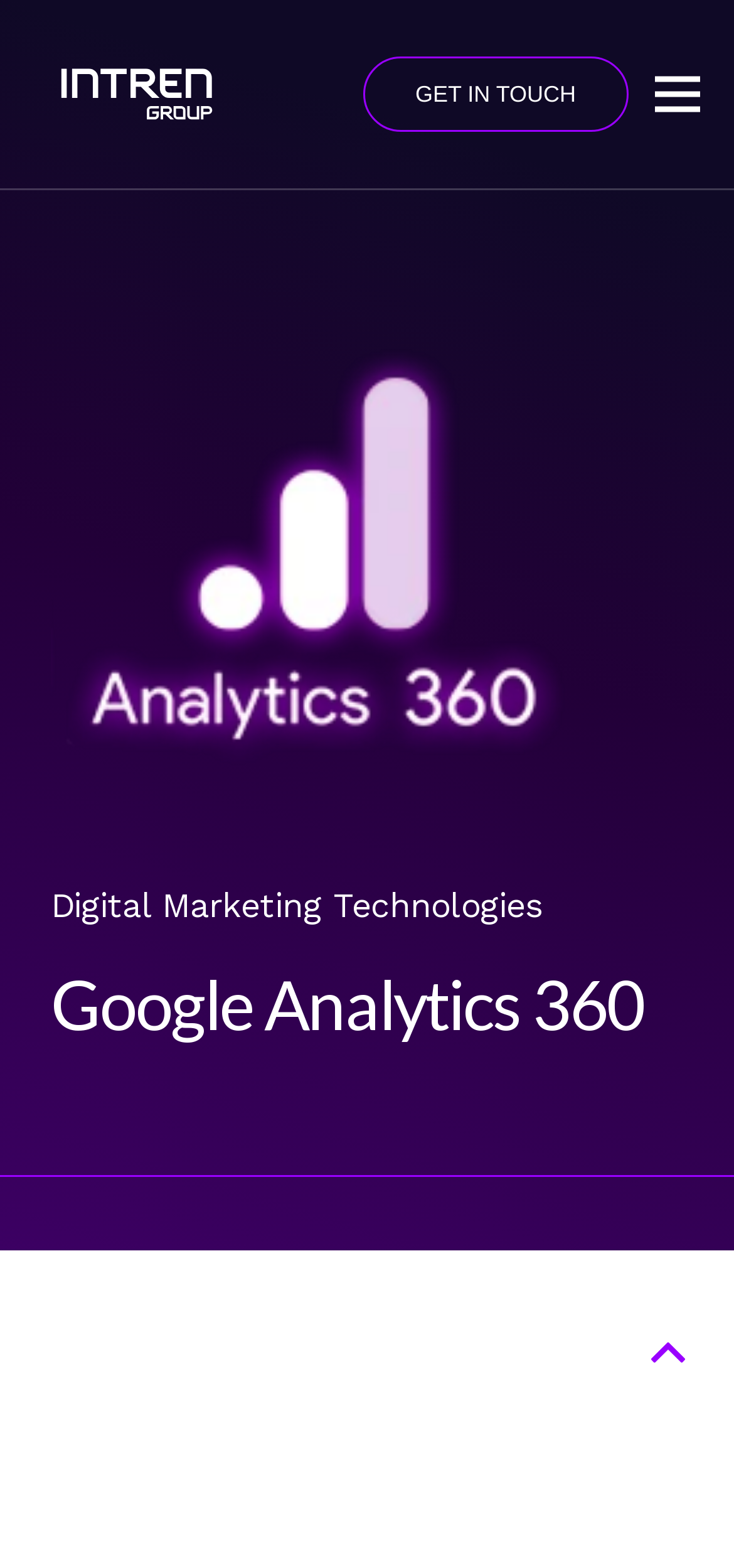Please locate and generate the primary heading on this webpage.

Google Analytics 360